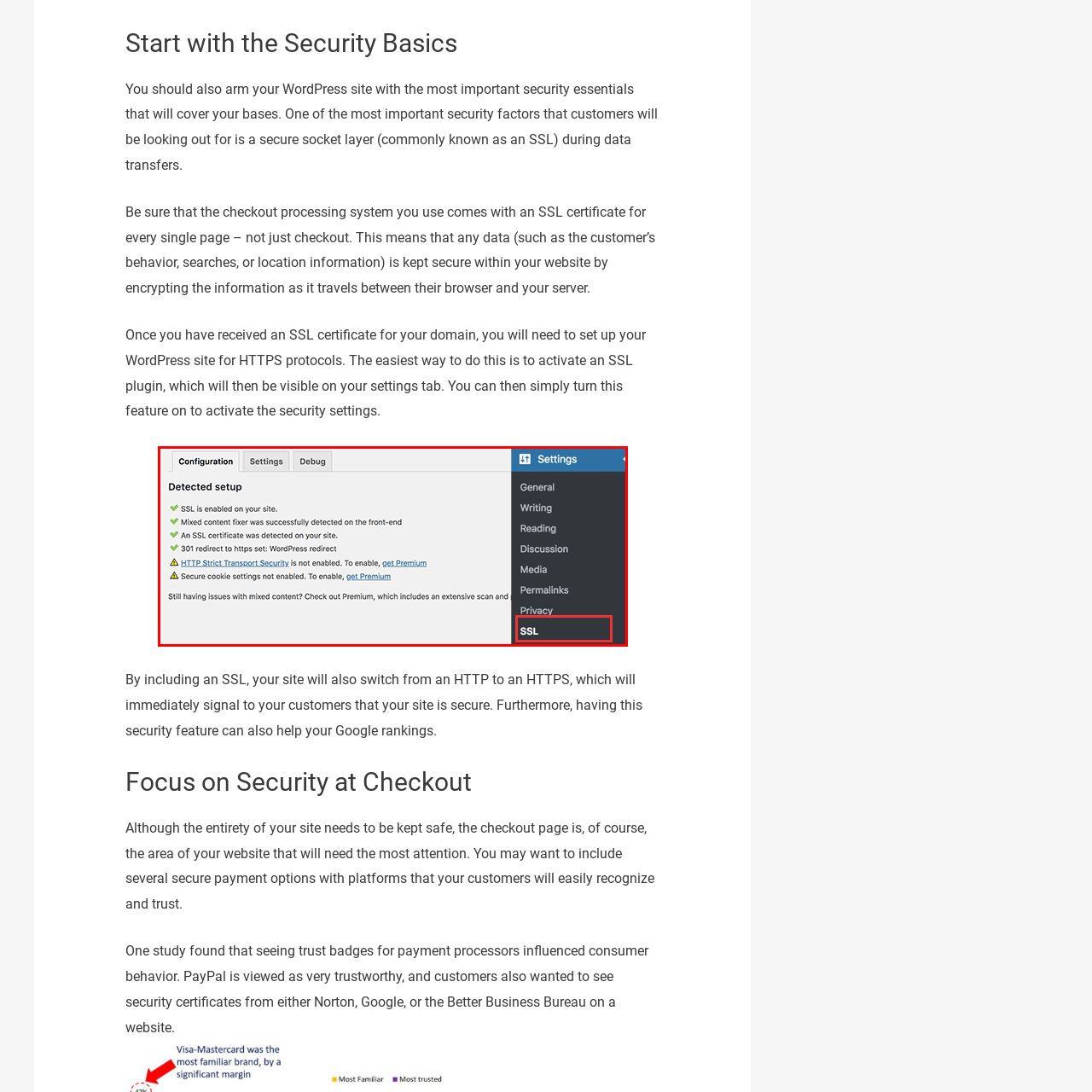View the portion of the image within the red bounding box and answer this question using a single word or phrase:
What is the color of the outlined 'SSL' option?

Red